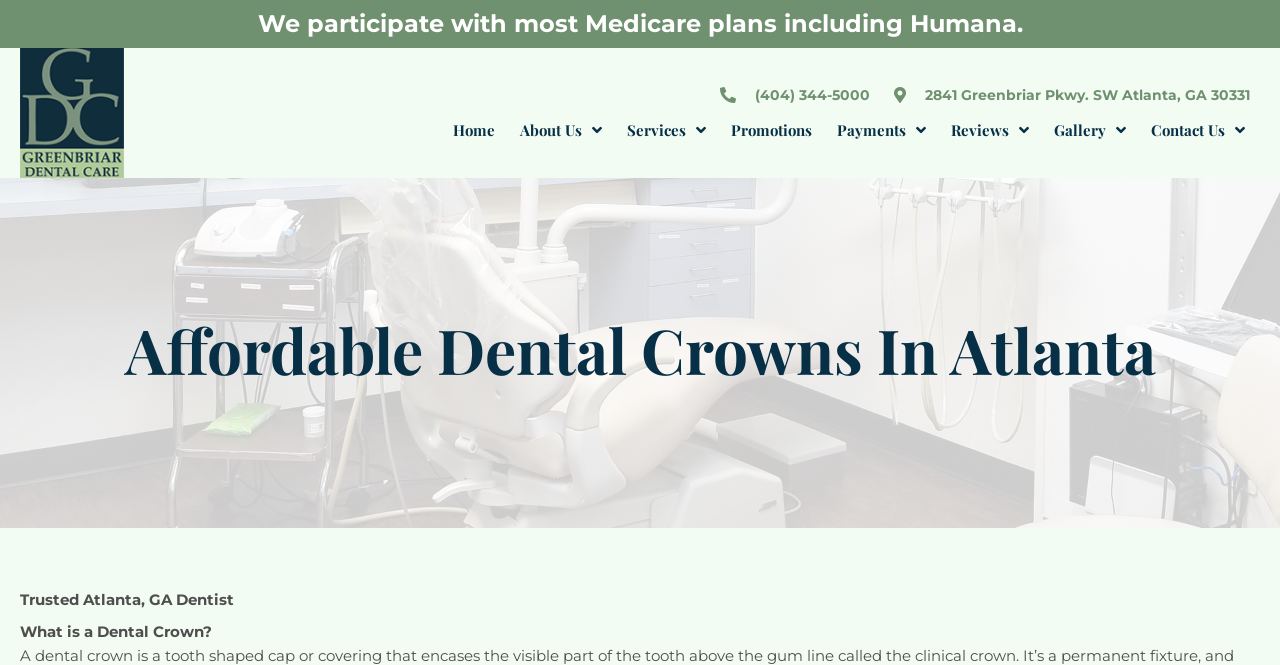Determine the bounding box coordinates for the HTML element described here: "Gallery".

[0.82, 0.175, 0.884, 0.216]